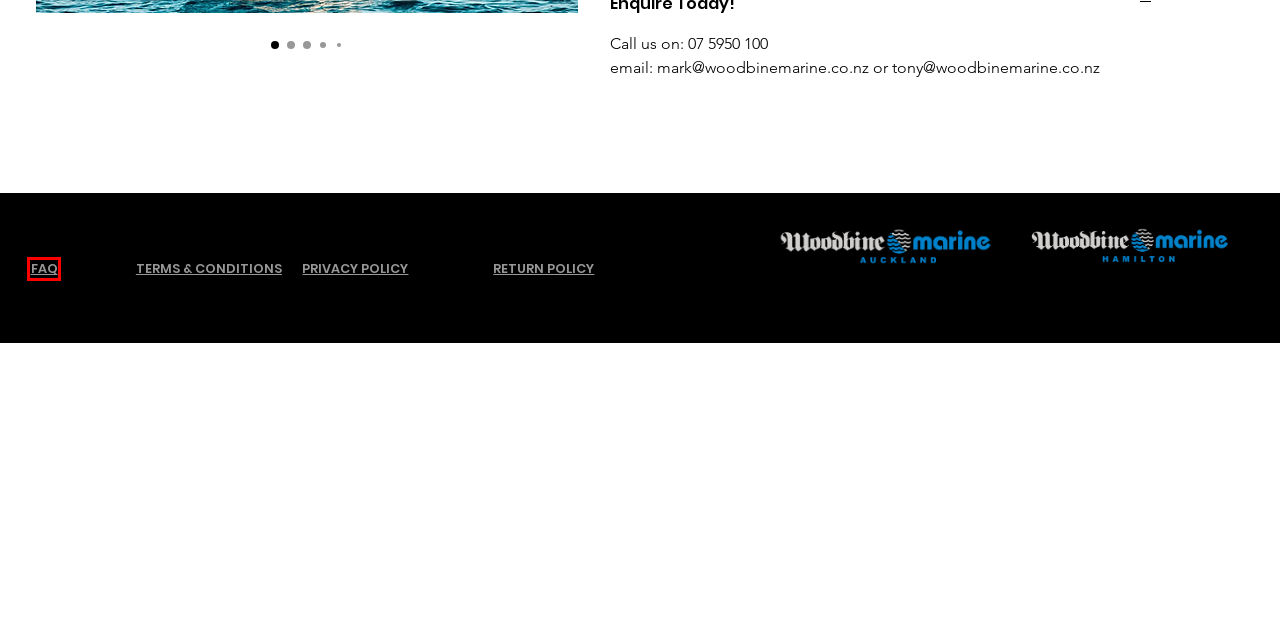Examine the screenshot of a webpage with a red bounding box around a specific UI element. Identify which webpage description best matches the new webpage that appears after clicking the element in the red bounding box. Here are the candidates:
A. Service & Maintenance
B. Privacy Policy
C. Yamaha
D. Stabicraft | Marine Hamilton
E. Terms & Conditions
F. Buccaneer | Marine Hamilton
G. Gala Boats
H. Return Policy

A